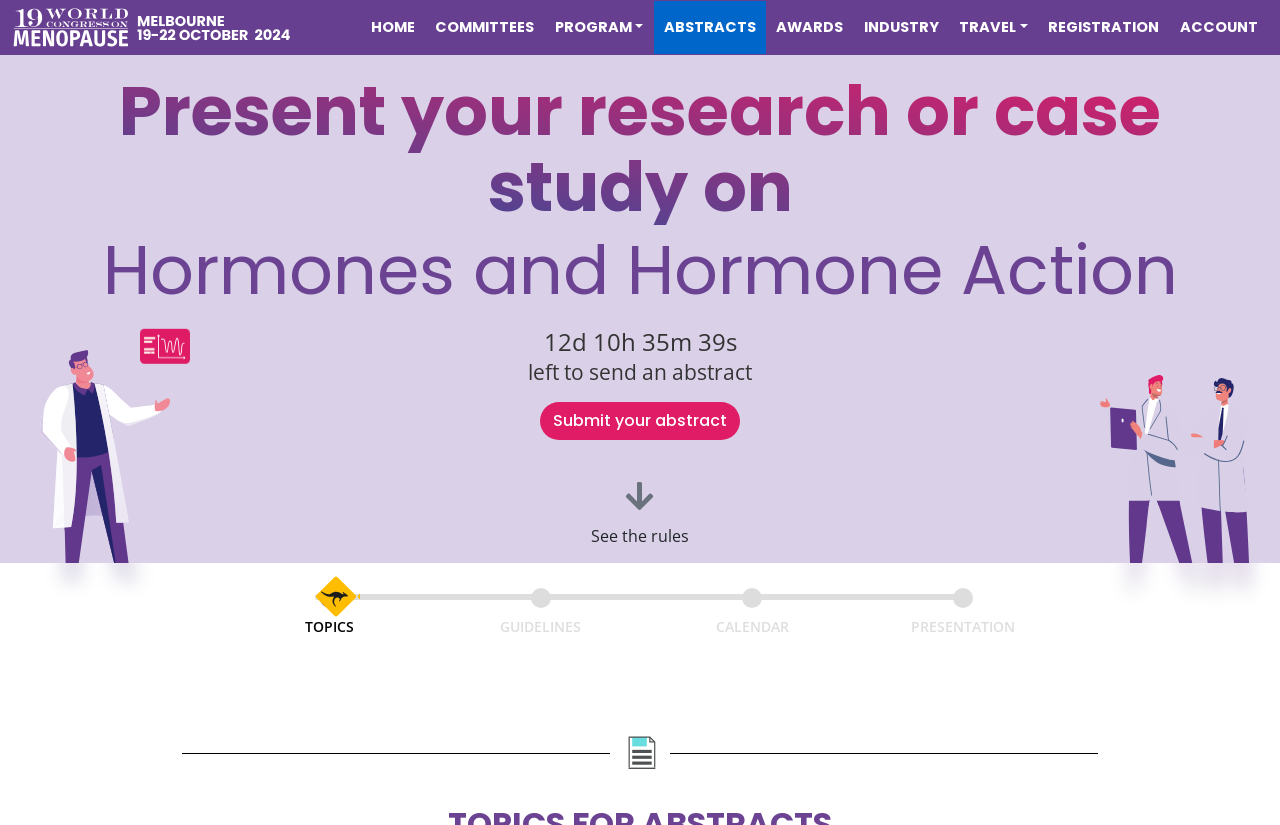Determine the bounding box coordinates of the element's region needed to click to follow the instruction: "Submit your abstract". Provide these coordinates as four float numbers between 0 and 1, formatted as [left, top, right, bottom].

[0.422, 0.487, 0.578, 0.533]